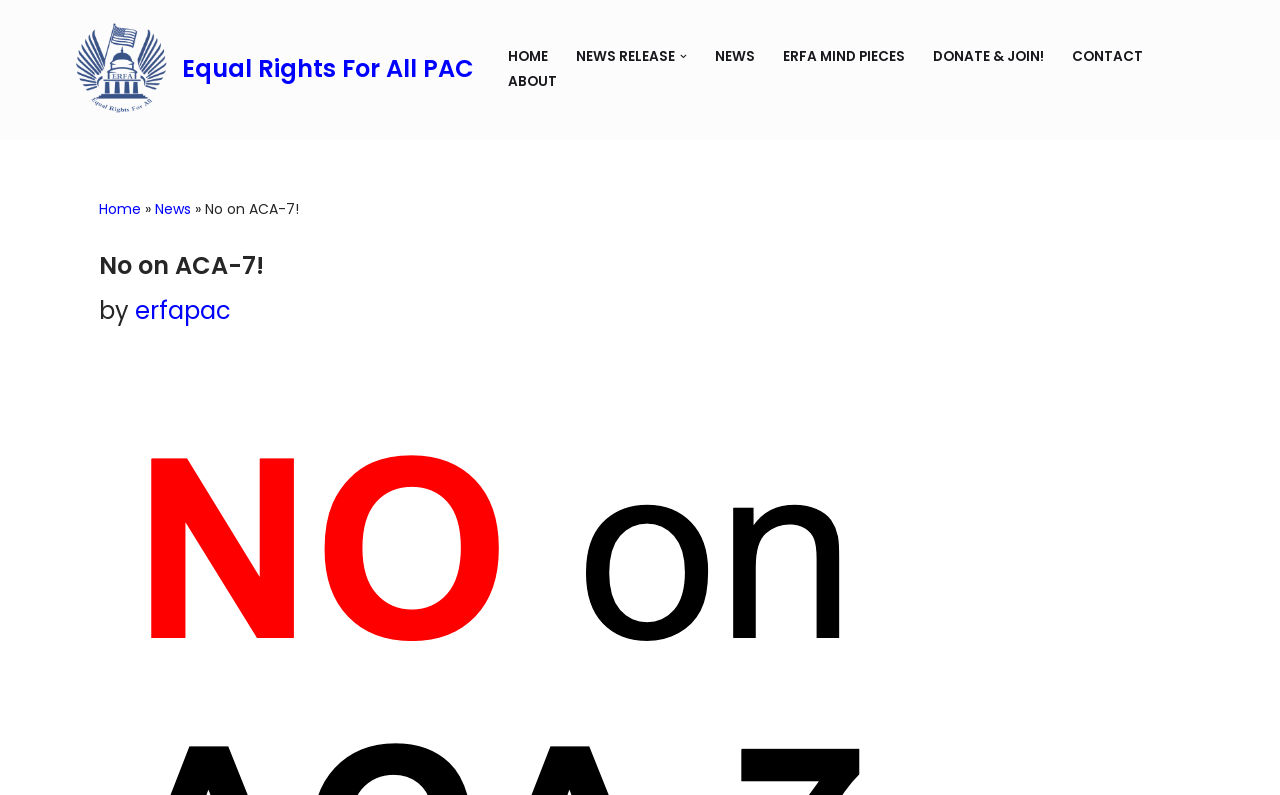Please answer the following question as detailed as possible based on the image: 
What is the text of the heading element?

The text of the heading element can be found in the element with the type 'heading' which has the text 'No on ACA-7!'.